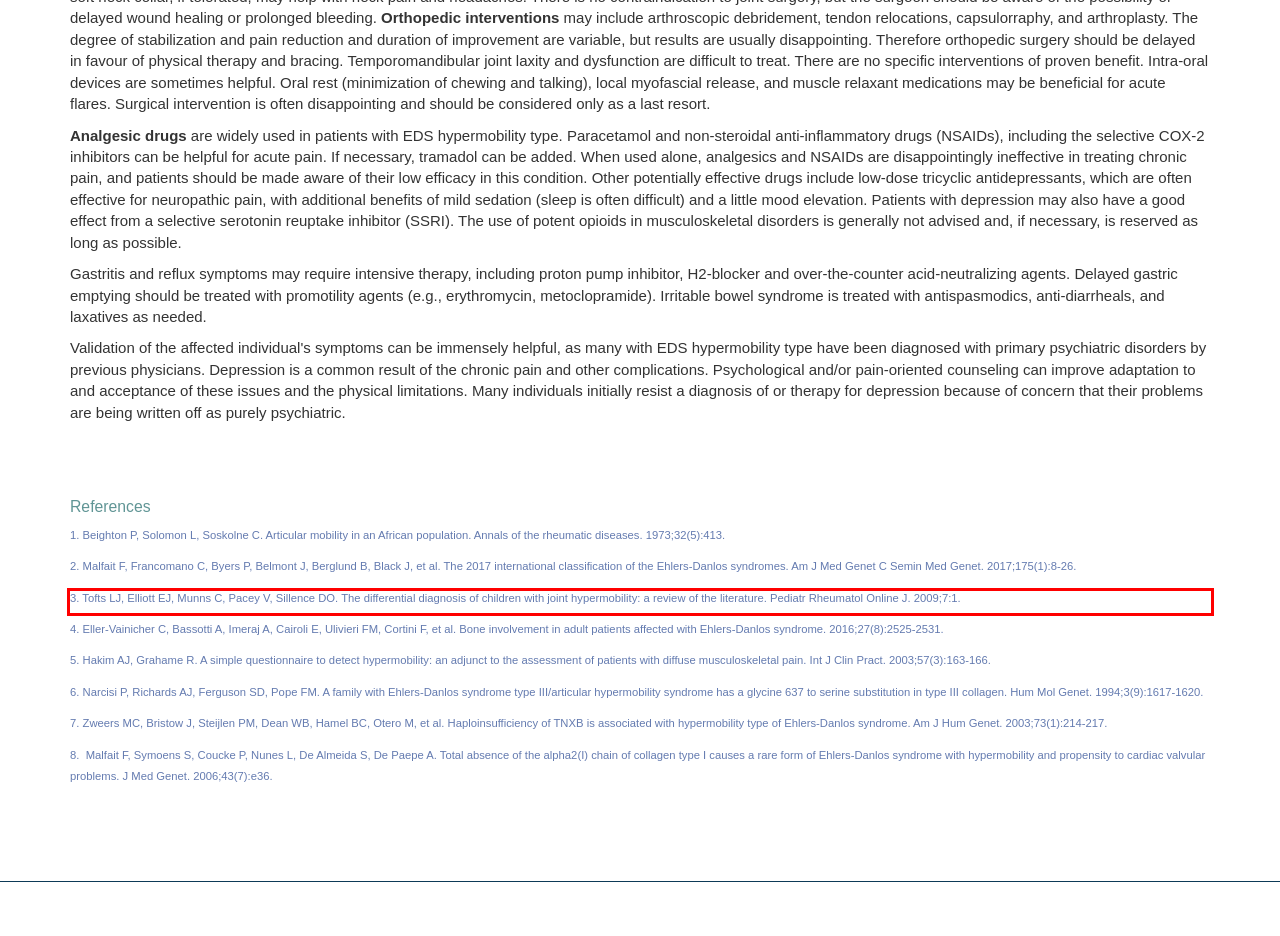Identify the text inside the red bounding box on the provided webpage screenshot by performing OCR.

3. Tofts LJ, Elliott EJ, Munns C, Pacey V, Sillence DO. The differential diagnosis of children with joint hypermobility: a review of the literature. Pediatr Rheumatol Online J. 2009;7:1.